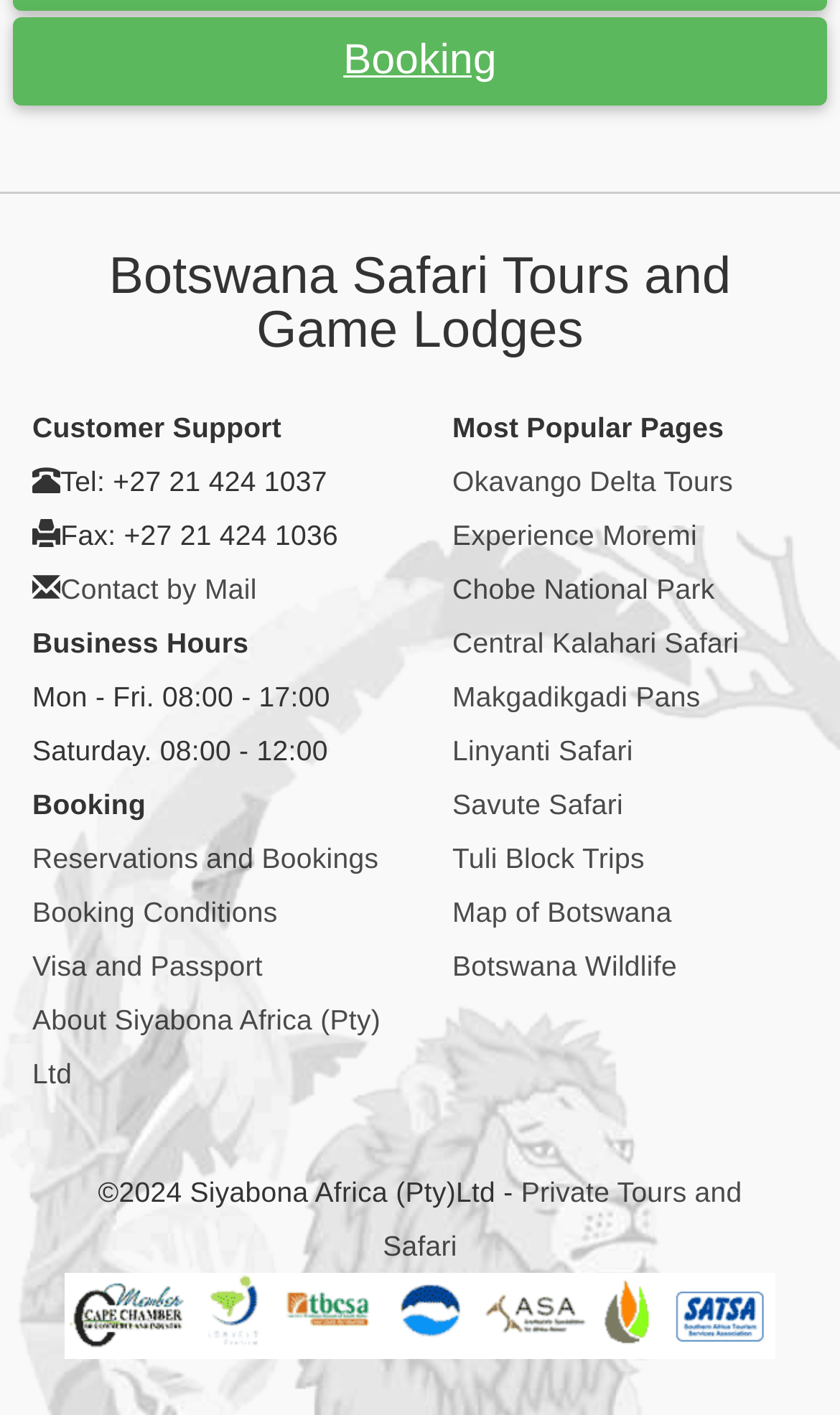Locate the bounding box coordinates of the area that needs to be clicked to fulfill the following instruction: "View Okavango Delta Tours". The coordinates should be in the format of four float numbers between 0 and 1, namely [left, top, right, bottom].

[0.538, 0.329, 0.873, 0.352]